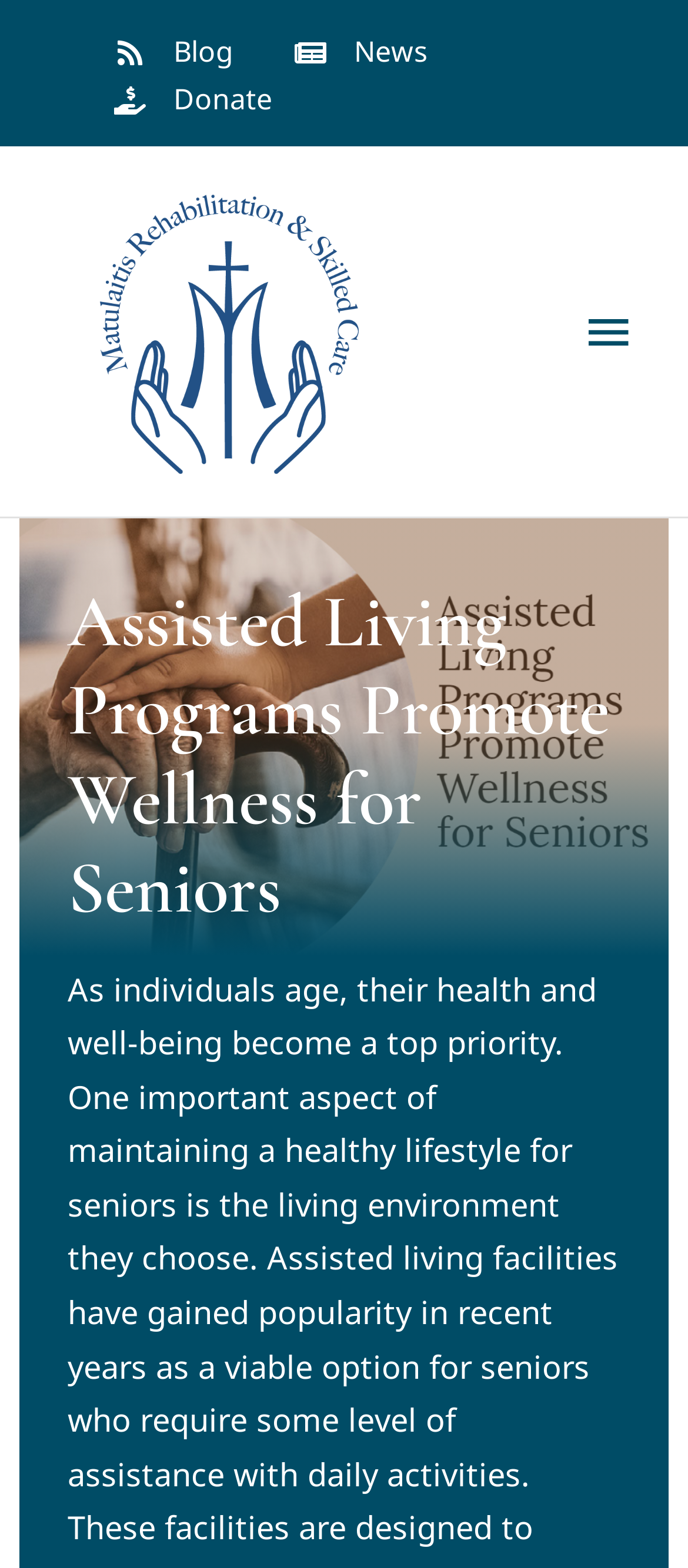Specify the bounding box coordinates of the region I need to click to perform the following instruction: "View Lava Domes gallery". The coordinates must be four float numbers in the range of 0 to 1, i.e., [left, top, right, bottom].

None